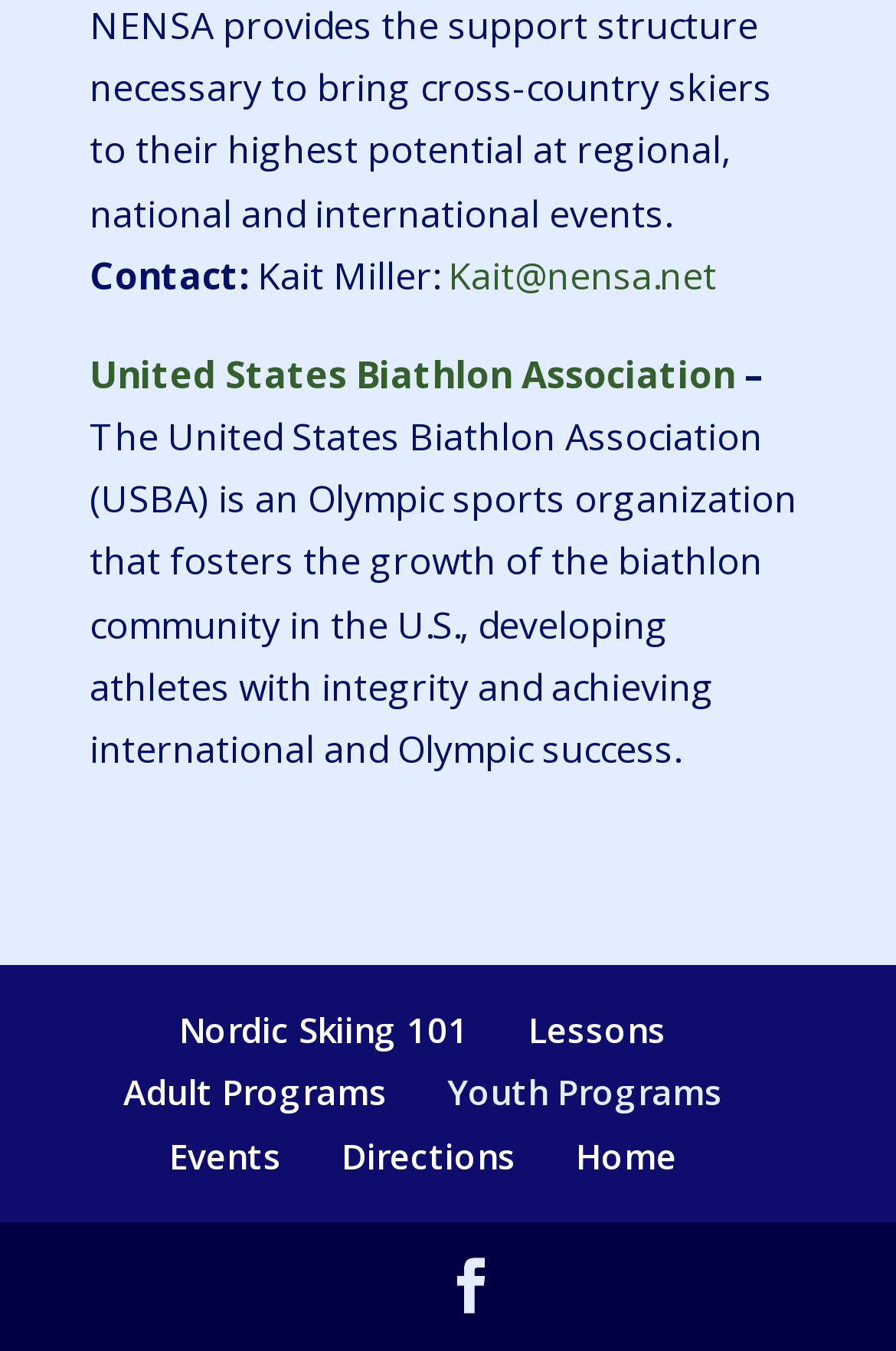Can you find the bounding box coordinates of the area I should click to execute the following instruction: "Learn about the United States Biathlon Association"?

[0.1, 0.258, 0.821, 0.296]